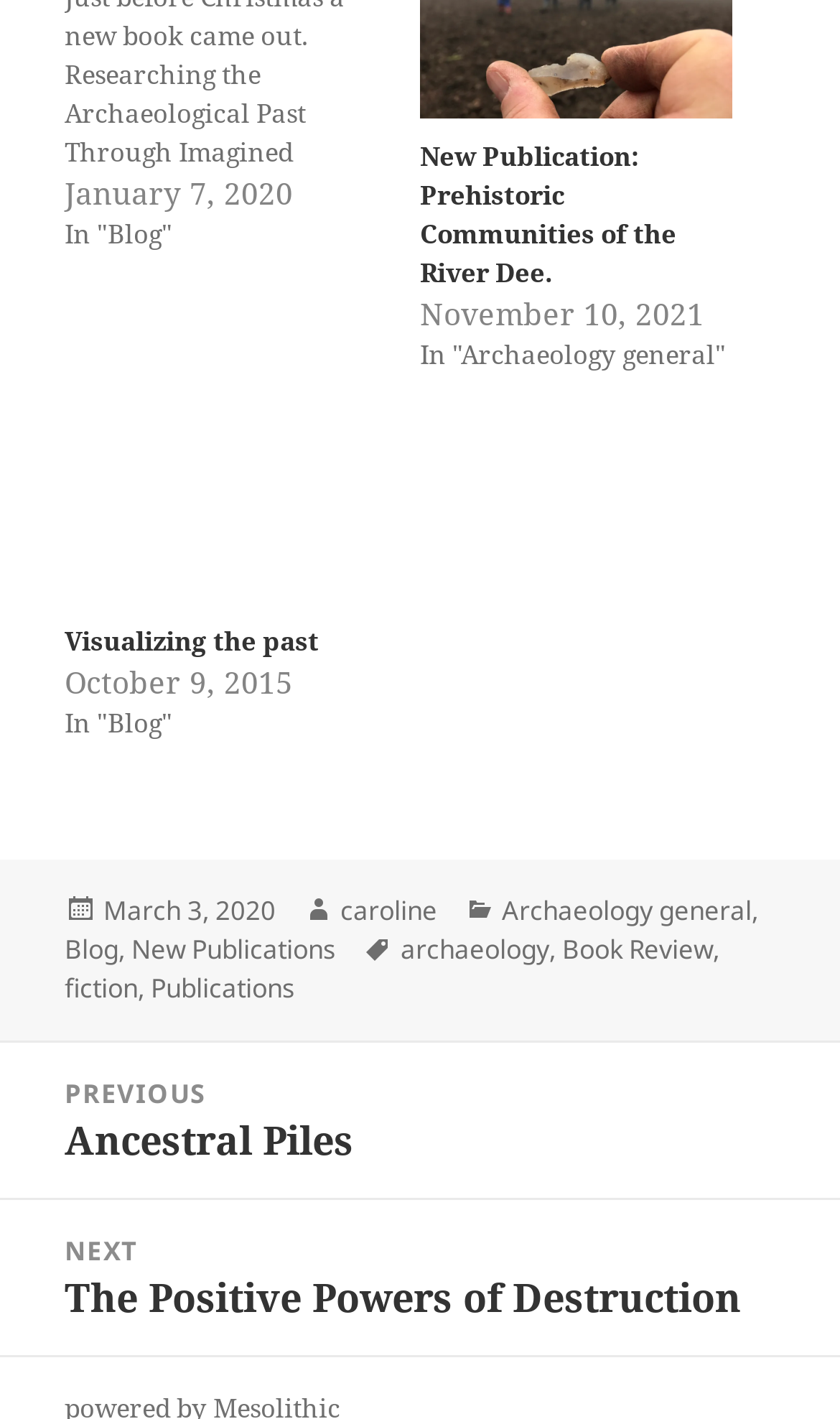Identify the bounding box coordinates for the UI element that matches this description: "Blog".

[0.077, 0.657, 0.141, 0.684]